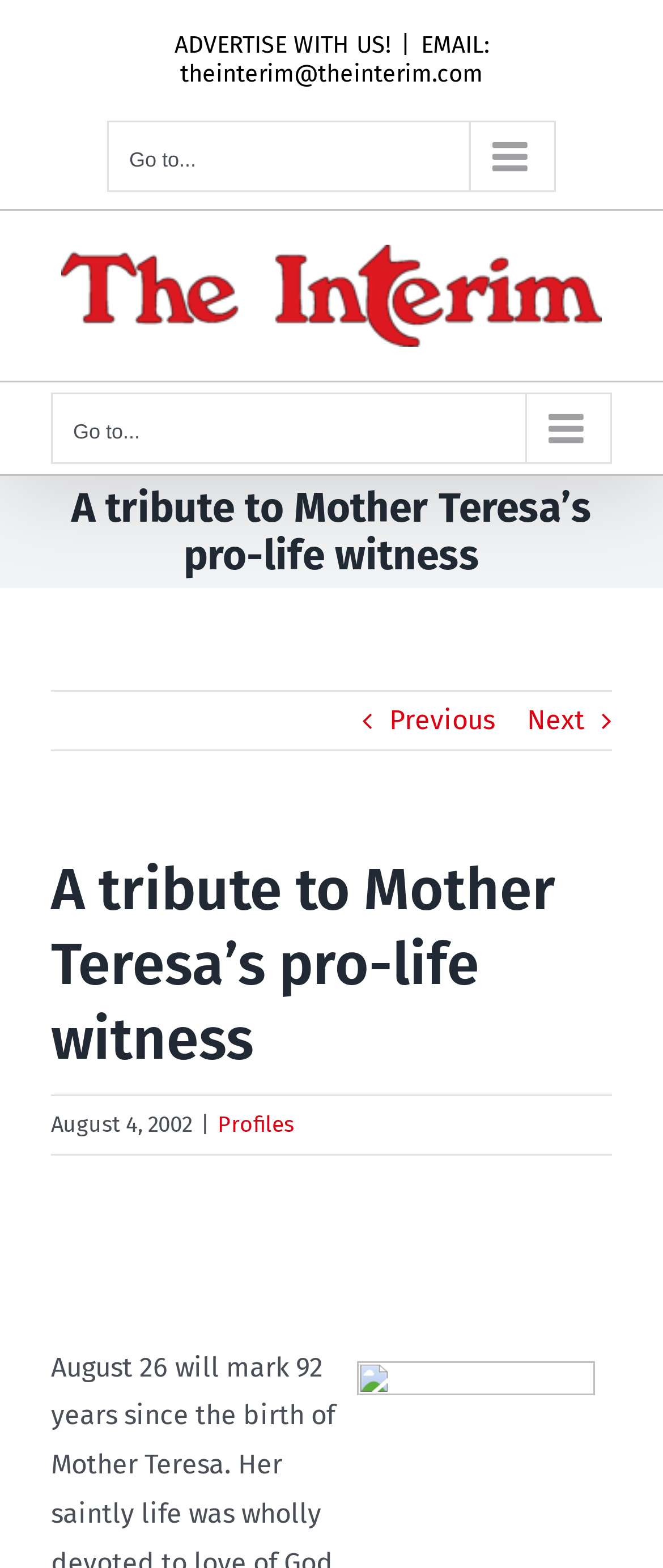Give a succinct answer to this question in a single word or phrase: 
What is the category of the article?

Profiles